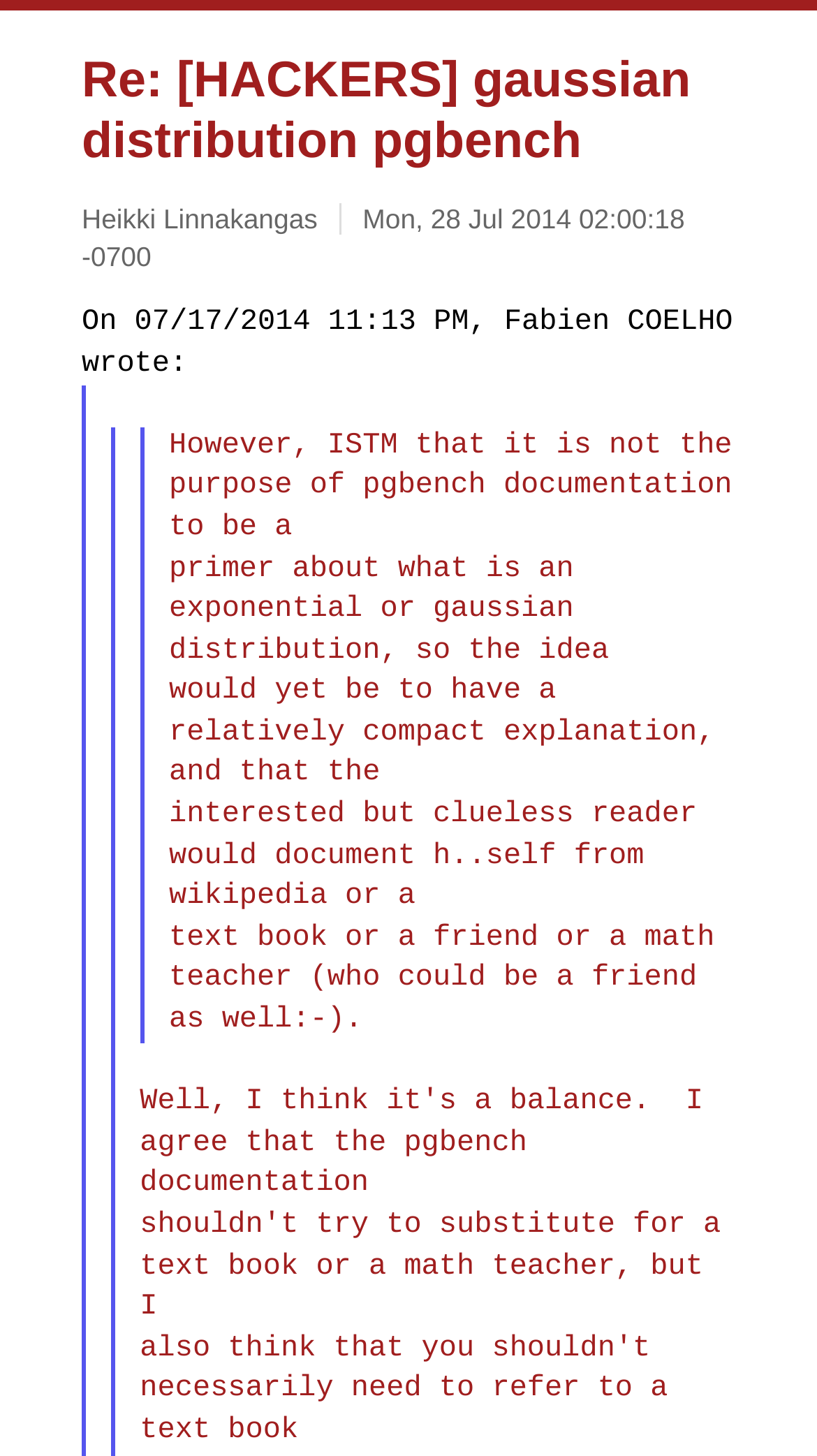Reply to the question with a single word or phrase:
Who is the original poster?

Fabien COELHO